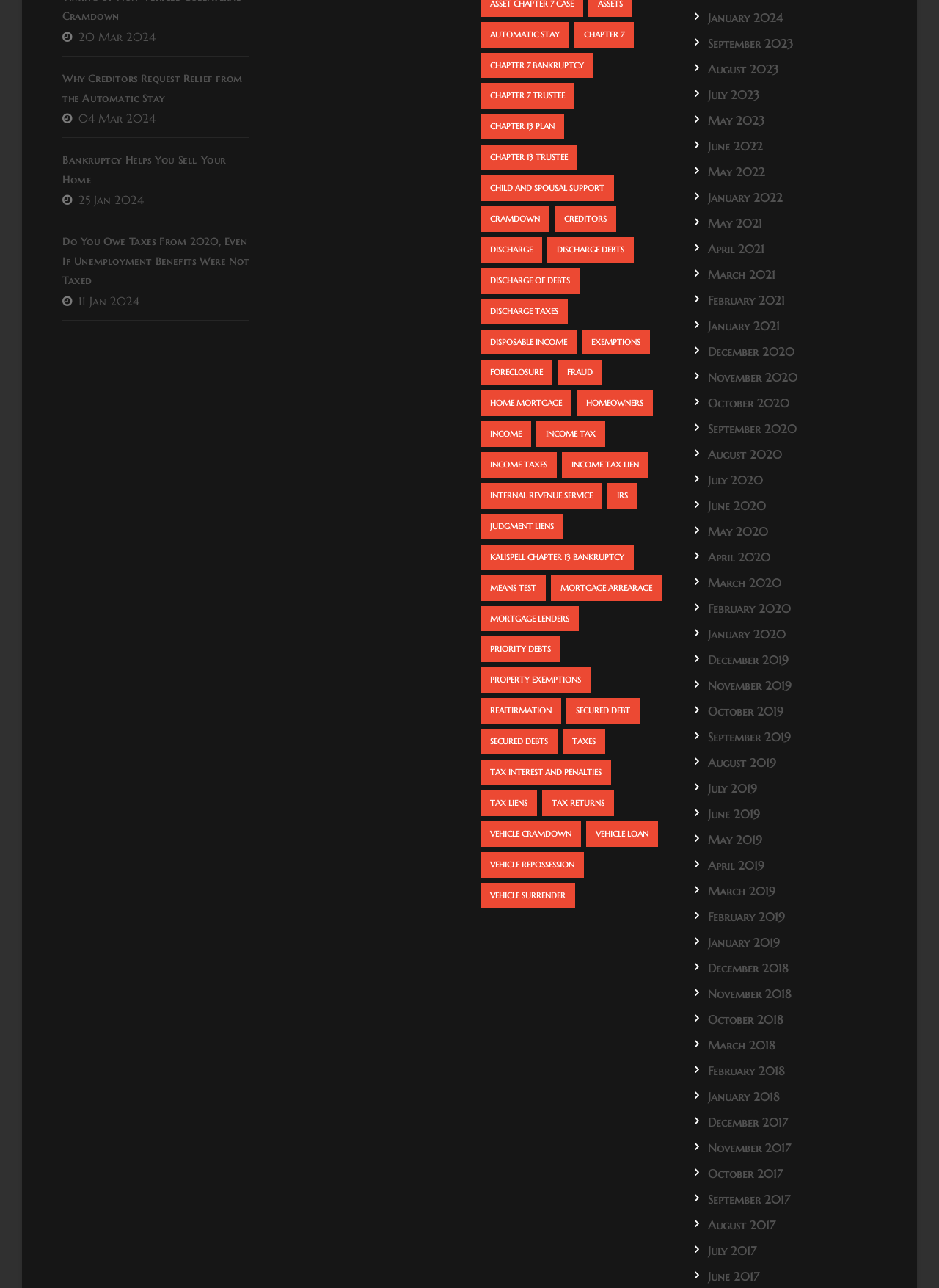Please identify the coordinates of the bounding box for the clickable region that will accomplish this instruction: "View 'Chapter 7' information".

[0.612, 0.017, 0.675, 0.037]